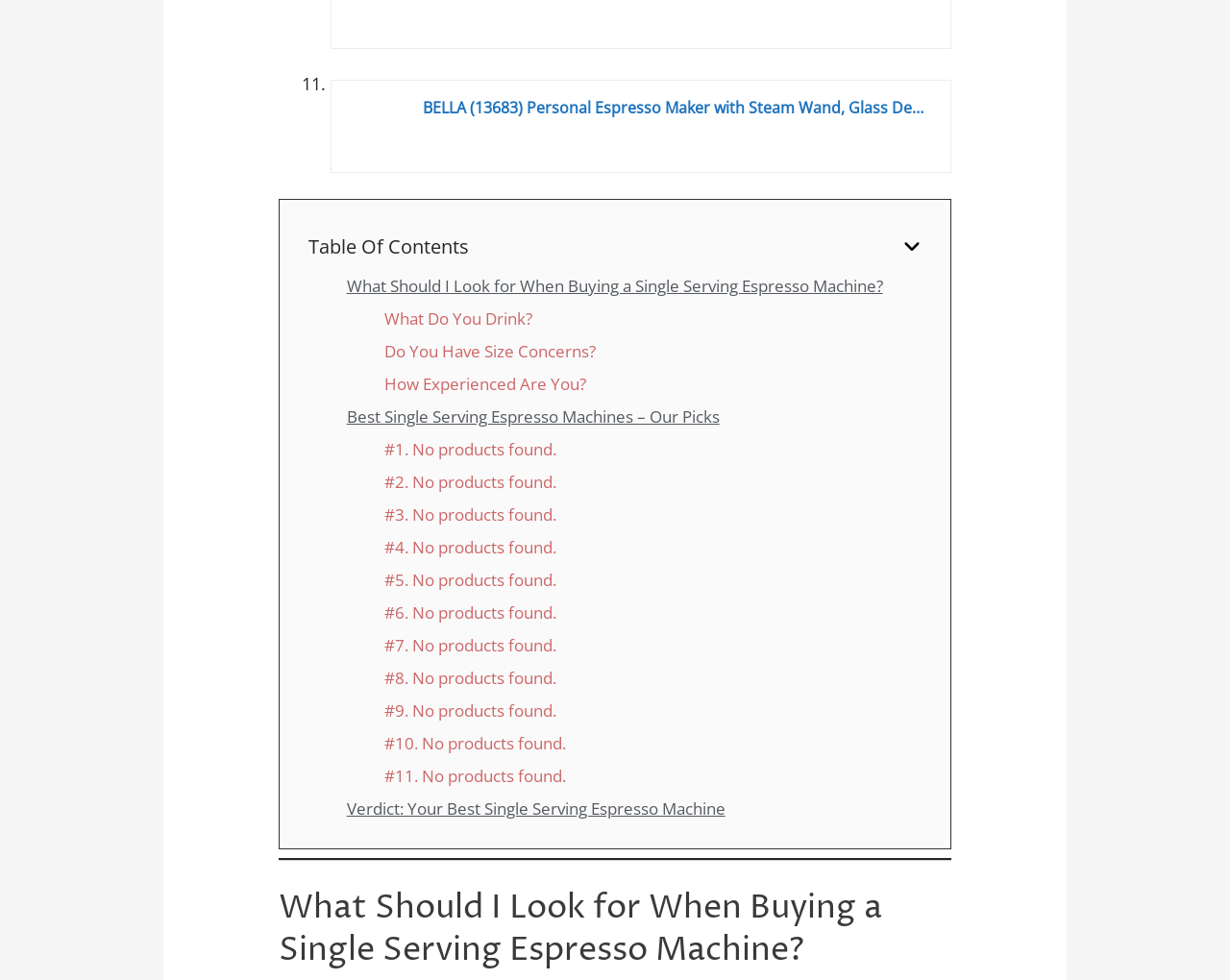What is the purpose of the webpage?
Please respond to the question with a detailed and thorough explanation.

Based on the content of the webpage, I inferred that the purpose of the webpage is to review and compare single serving espresso machines, providing users with information to make an informed purchase decision.